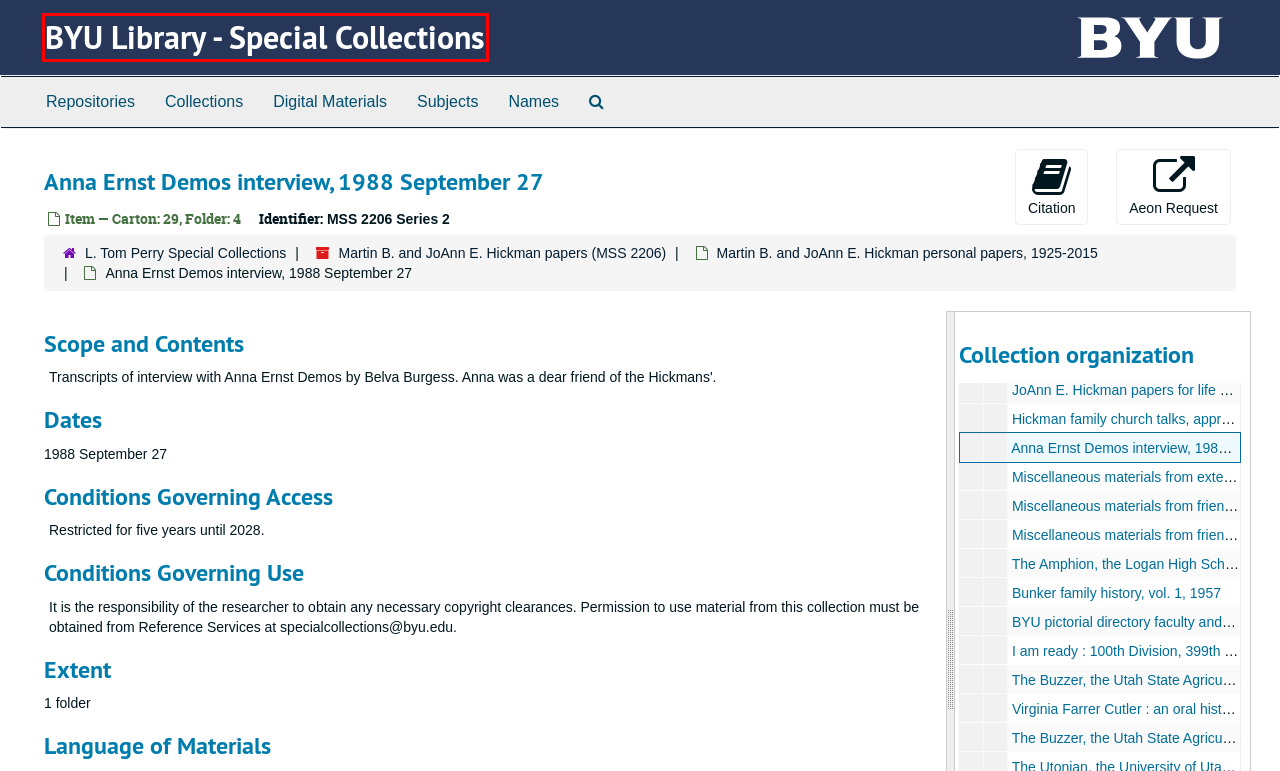Please examine the screenshot provided, which contains a red bounding box around a UI element. Select the webpage description that most accurately describes the new page displayed after clicking the highlighted element. Here are the candidates:
A. Hickman personal documents, 1976-2005 | BYU Library - Special Collections
B. Roast of Martin B. Hickman, 1985 April 2 | BYU Library - Special Collections
C. BYU Library - Special Collections | BYU Library - Special Collections
D. I am ready : 100th Division, 399th Infantry | BYU Library - Special Collections
E. Martin B. Hickman death certificate, 1991 October 21 | BYU Library - Special Collections
F. Martin B. Hickman student notebook, 1952 | BYU Library - Special Collections
G. Bunker family history, vol. 1, 1957 | BYU Library - Special Collections
H. Hickman family newspaper clippings, 1928-2004 | BYU Library - Special Collections

C